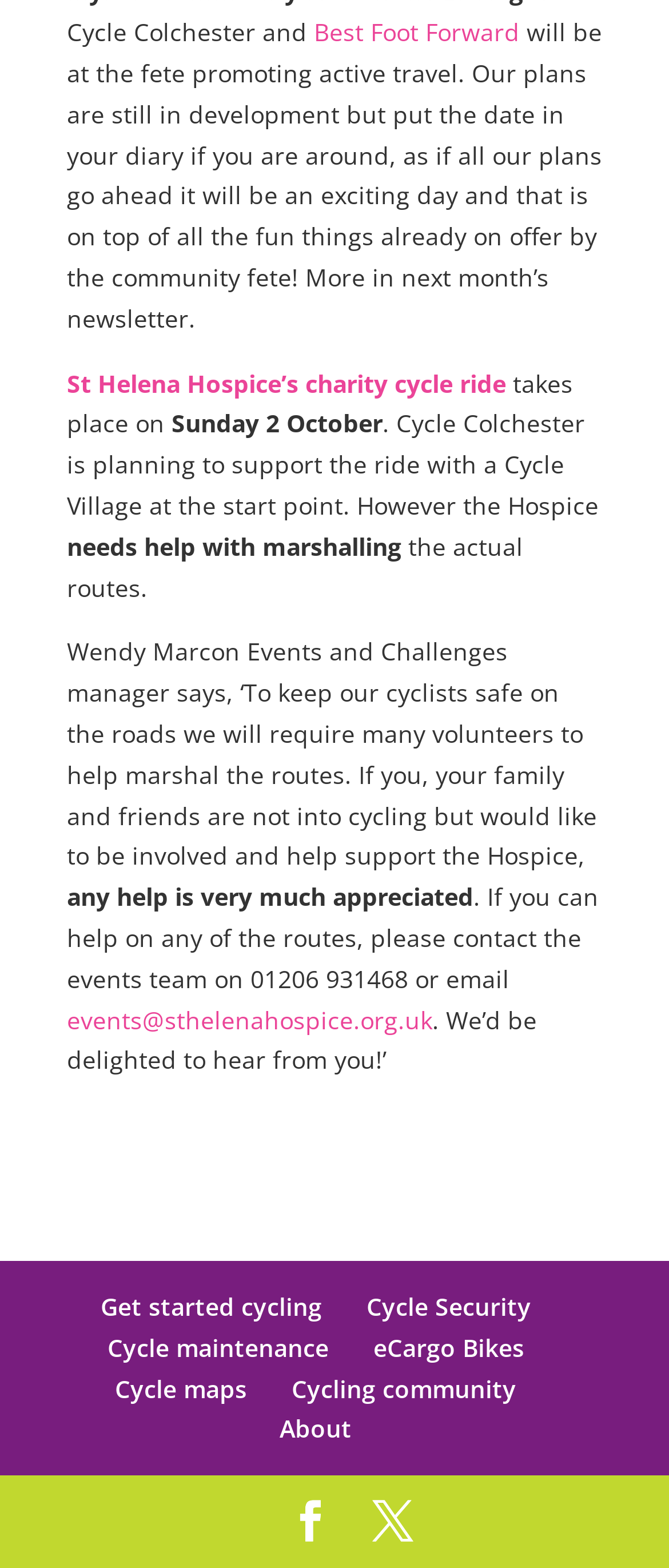Locate the bounding box of the UI element defined by this description: "About". The coordinates should be given as four float numbers between 0 and 1, formatted as [left, top, right, bottom].

[0.418, 0.901, 0.526, 0.922]